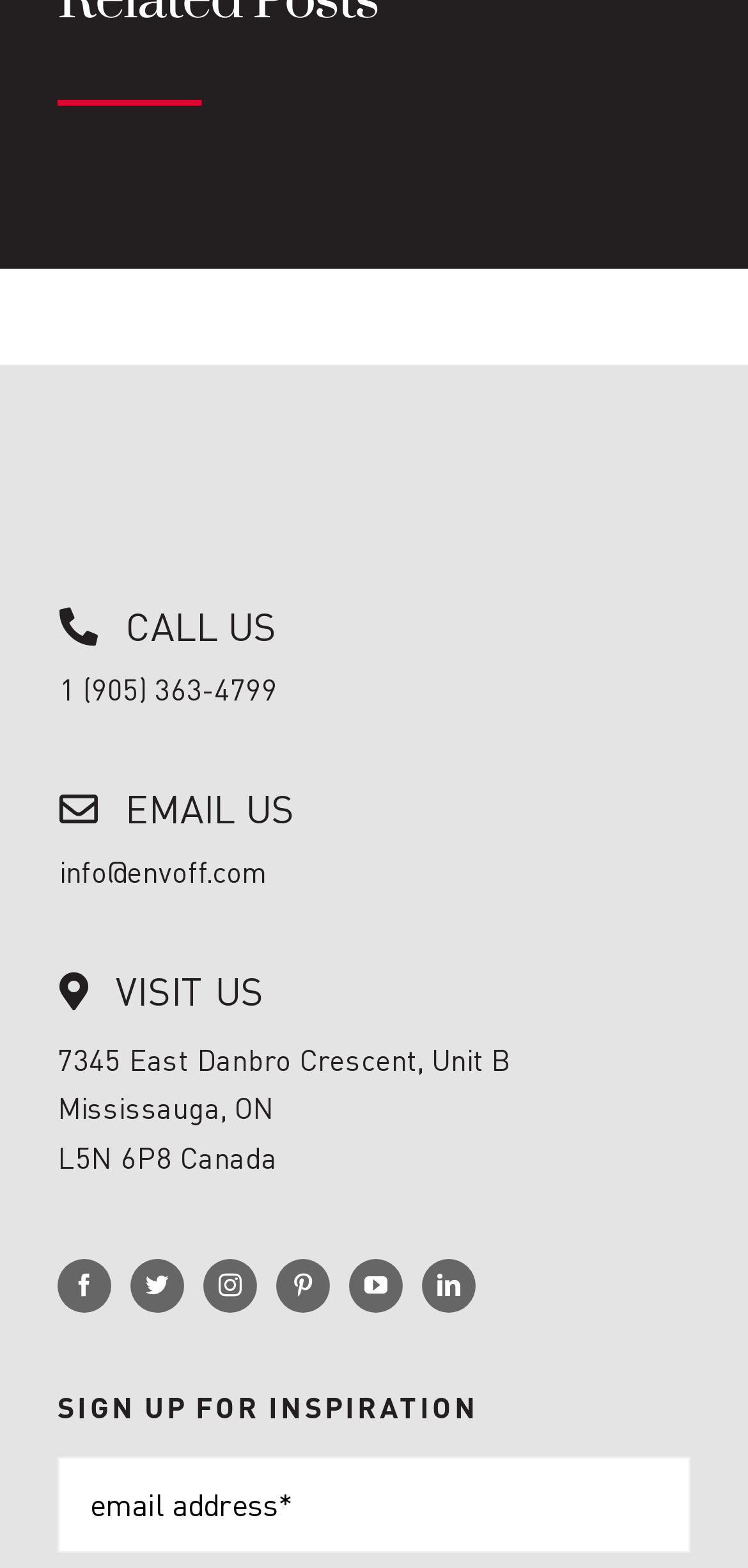Use a single word or phrase to answer the question:
How many social media links are there?

6